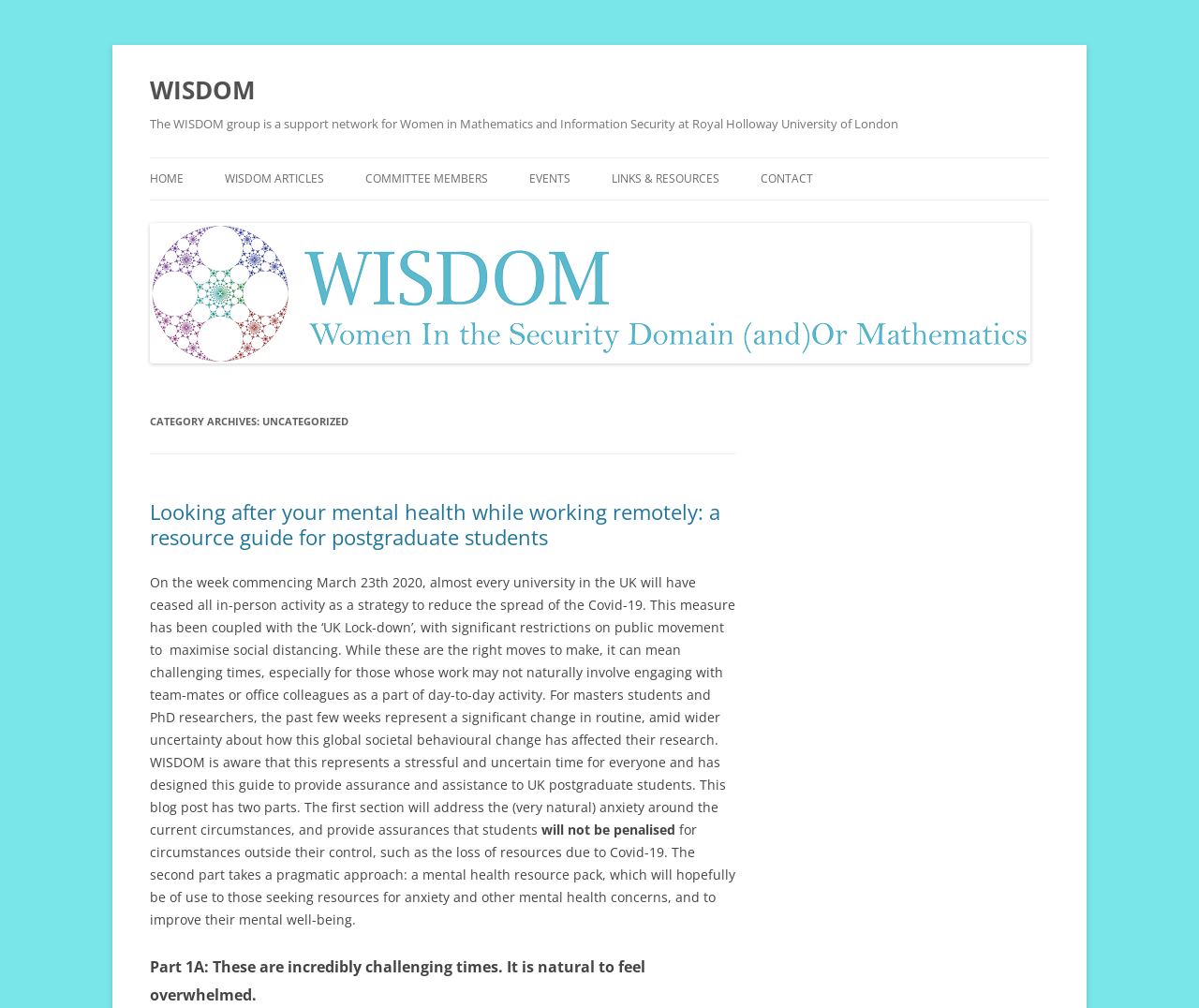What is the likely audience of the blog post? Analyze the screenshot and reply with just one word or a short phrase.

Postgraduate students